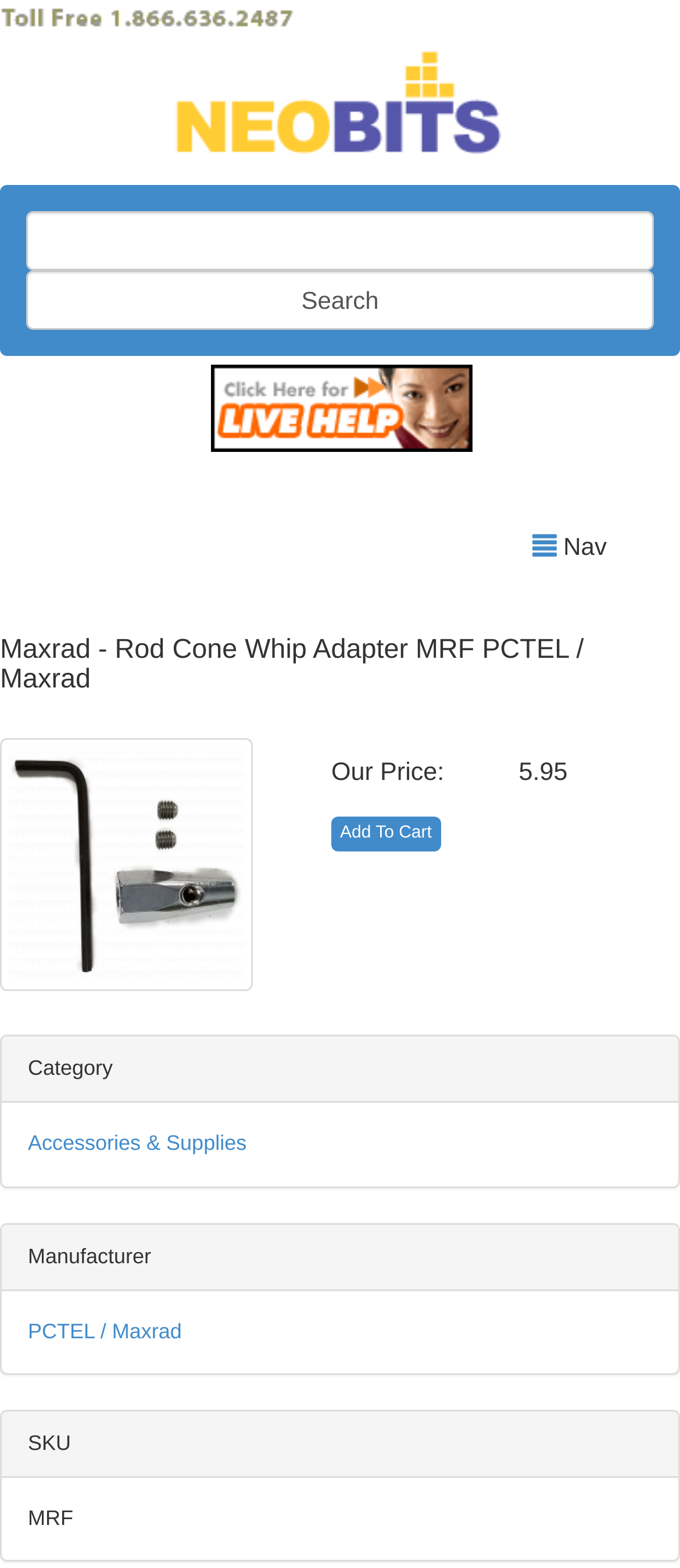Please find and report the bounding box coordinates of the element to click in order to perform the following action: "Call toll free number". The coordinates should be expressed as four float numbers between 0 and 1, in the format [left, top, right, bottom].

[0.0, 0.0, 0.436, 0.022]